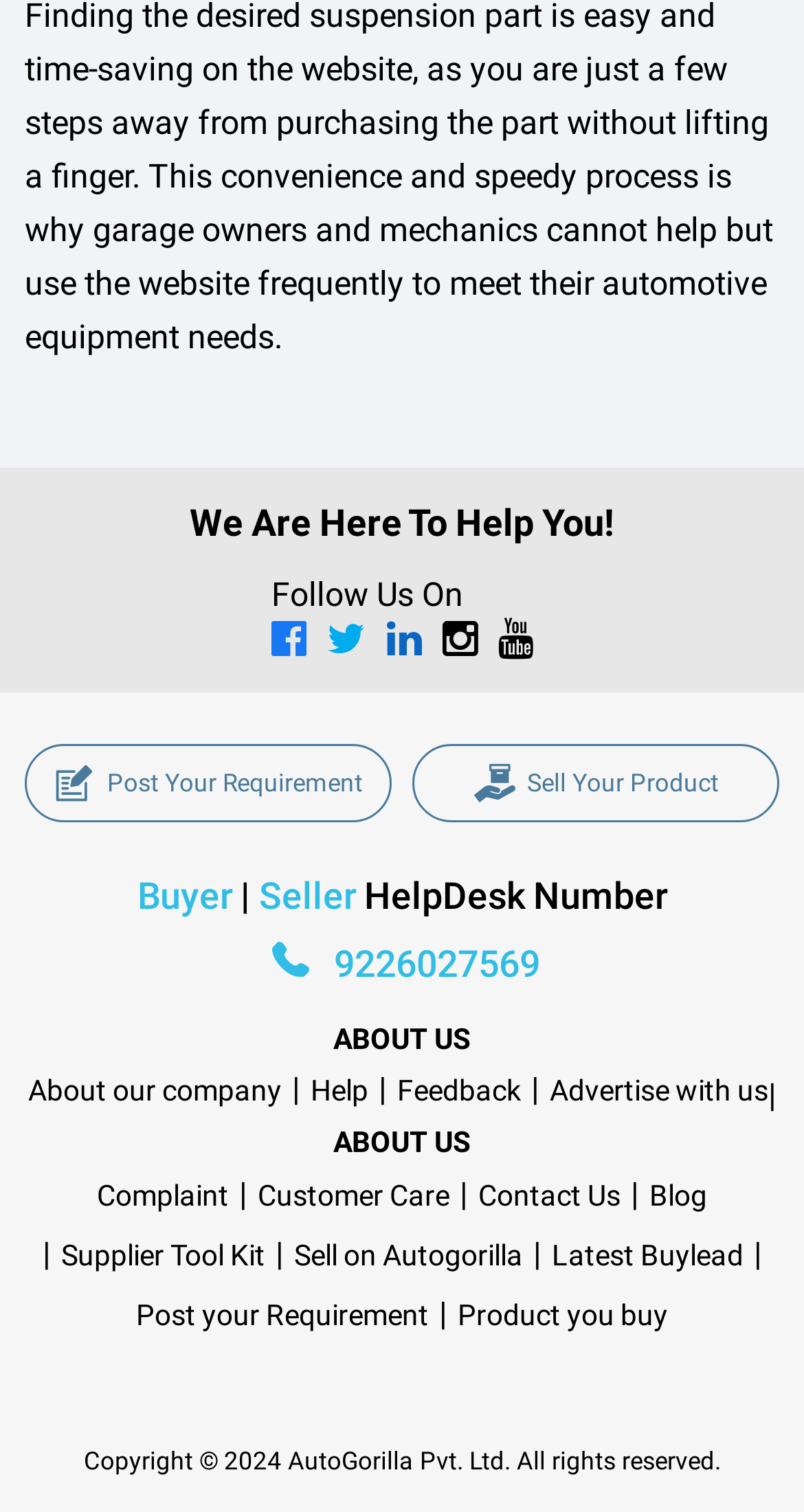Pinpoint the bounding box coordinates of the clickable area necessary to execute the following instruction: "Contact us via email". The coordinates should be given as four float numbers between 0 and 1, namely [left, top, right, bottom].

None